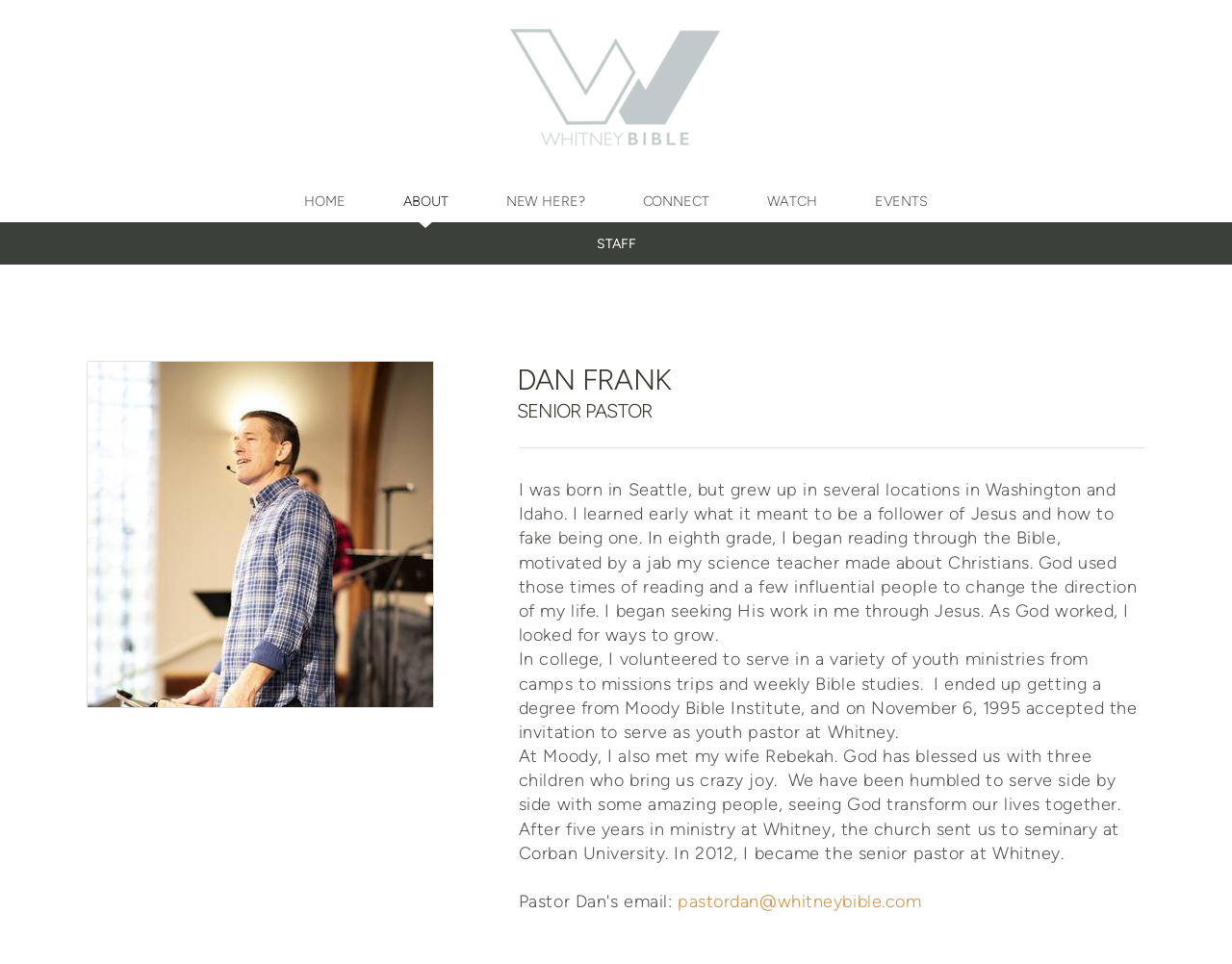Please identify the bounding box coordinates for the region that you need to click to follow this instruction: "Click the link to contact the senior pastor".

[0.55, 0.924, 0.748, 0.945]